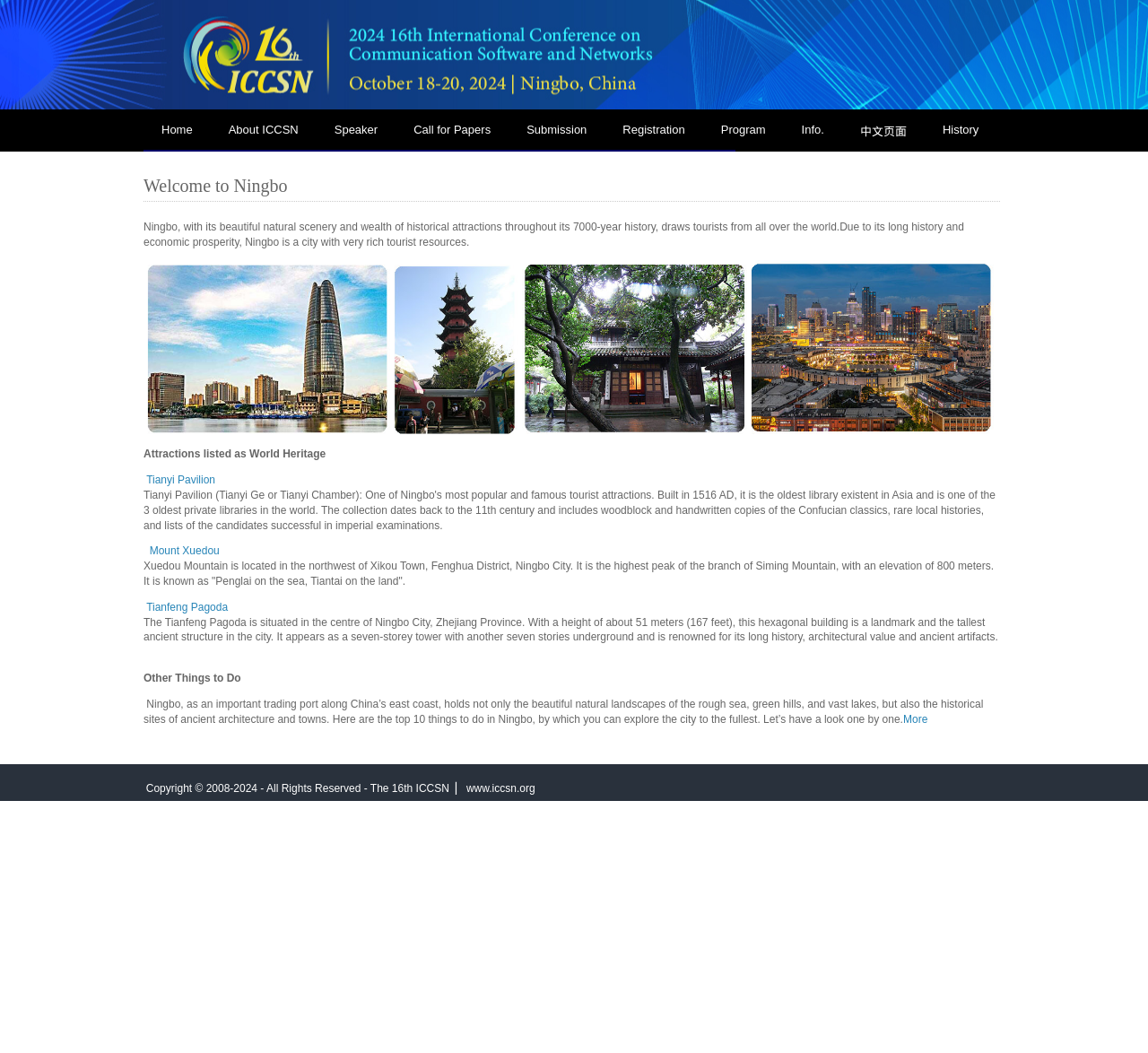Provide the bounding box coordinates of the area you need to click to execute the following instruction: "Learn more about things to do in Ningbo".

[0.787, 0.677, 0.808, 0.689]